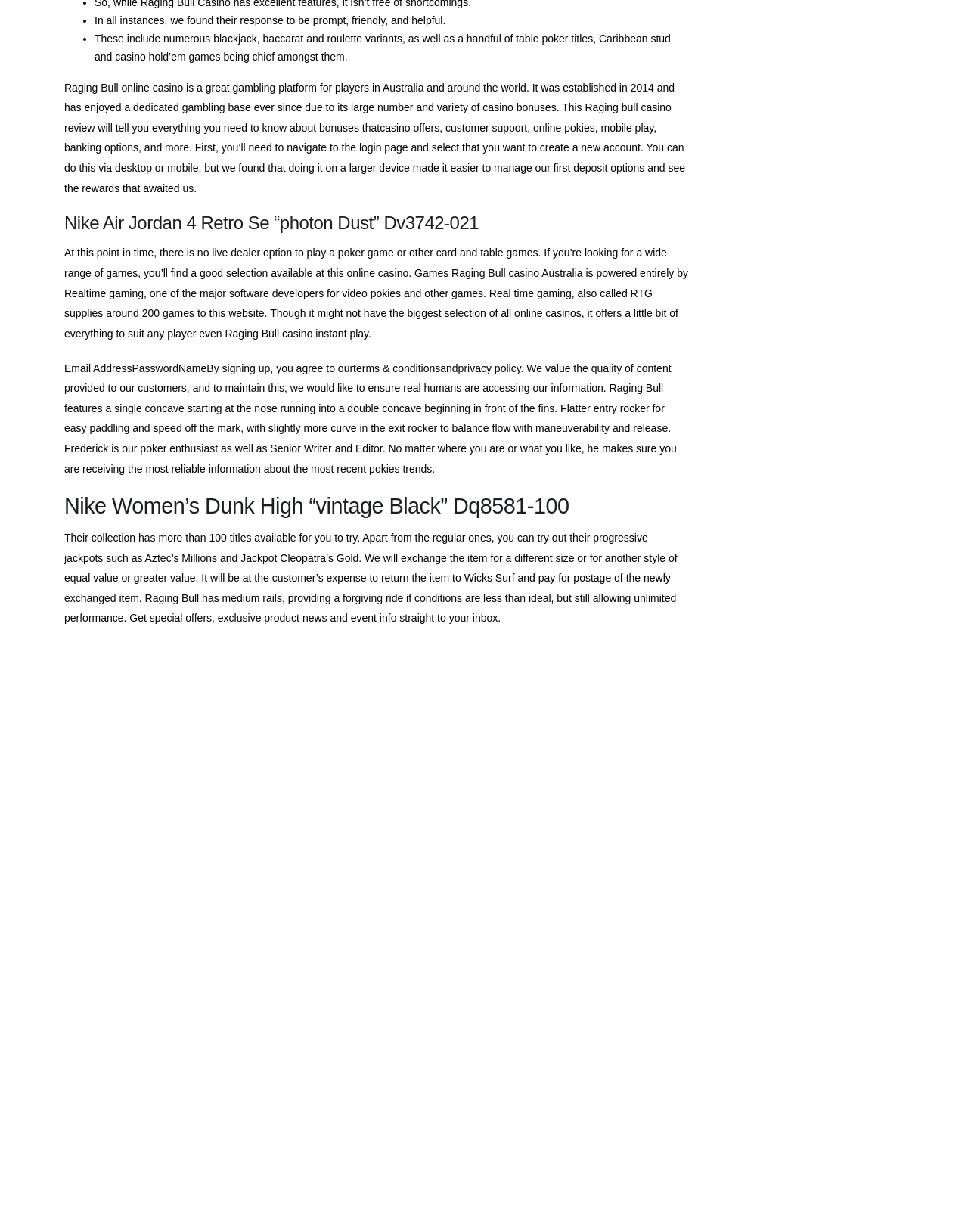What is the phone number of FUJI VIETNAM INDUSTRIAL JOINT STOCK COMPANY's factory?
Based on the image, provide your answer in one word or phrase.

+84 2083 75 11 99